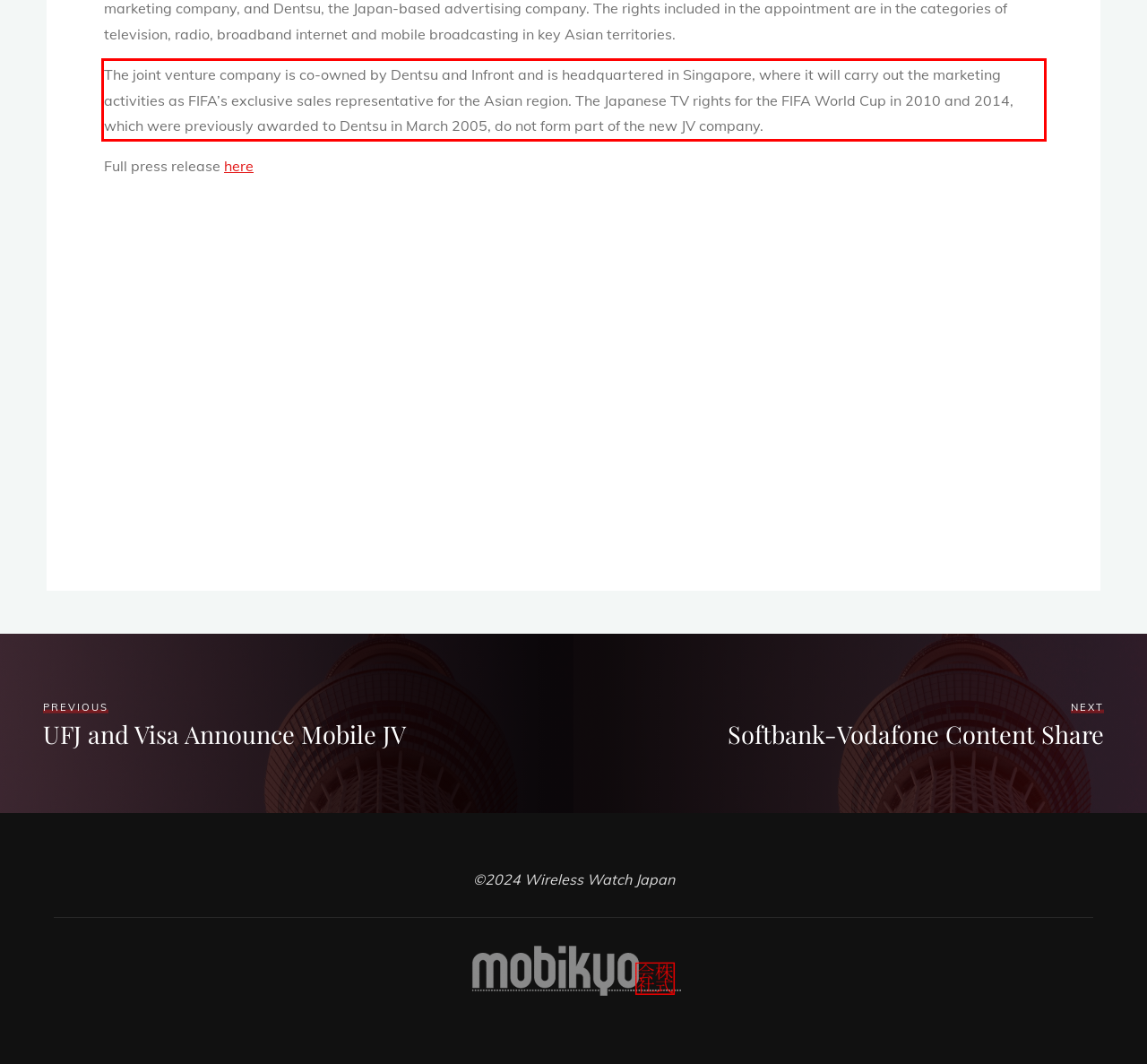From the given screenshot of a webpage, identify the red bounding box and extract the text content within it.

The joint venture company is co-owned by Dentsu and Infront and is headquartered in Singapore, where it will carry out the marketing activities as FIFA’s exclusive sales representative for the Asian region. The Japanese TV rights for the FIFA World Cup in 2010 and 2014, which were previously awarded to Dentsu in March 2005, do not form part of the new JV company.